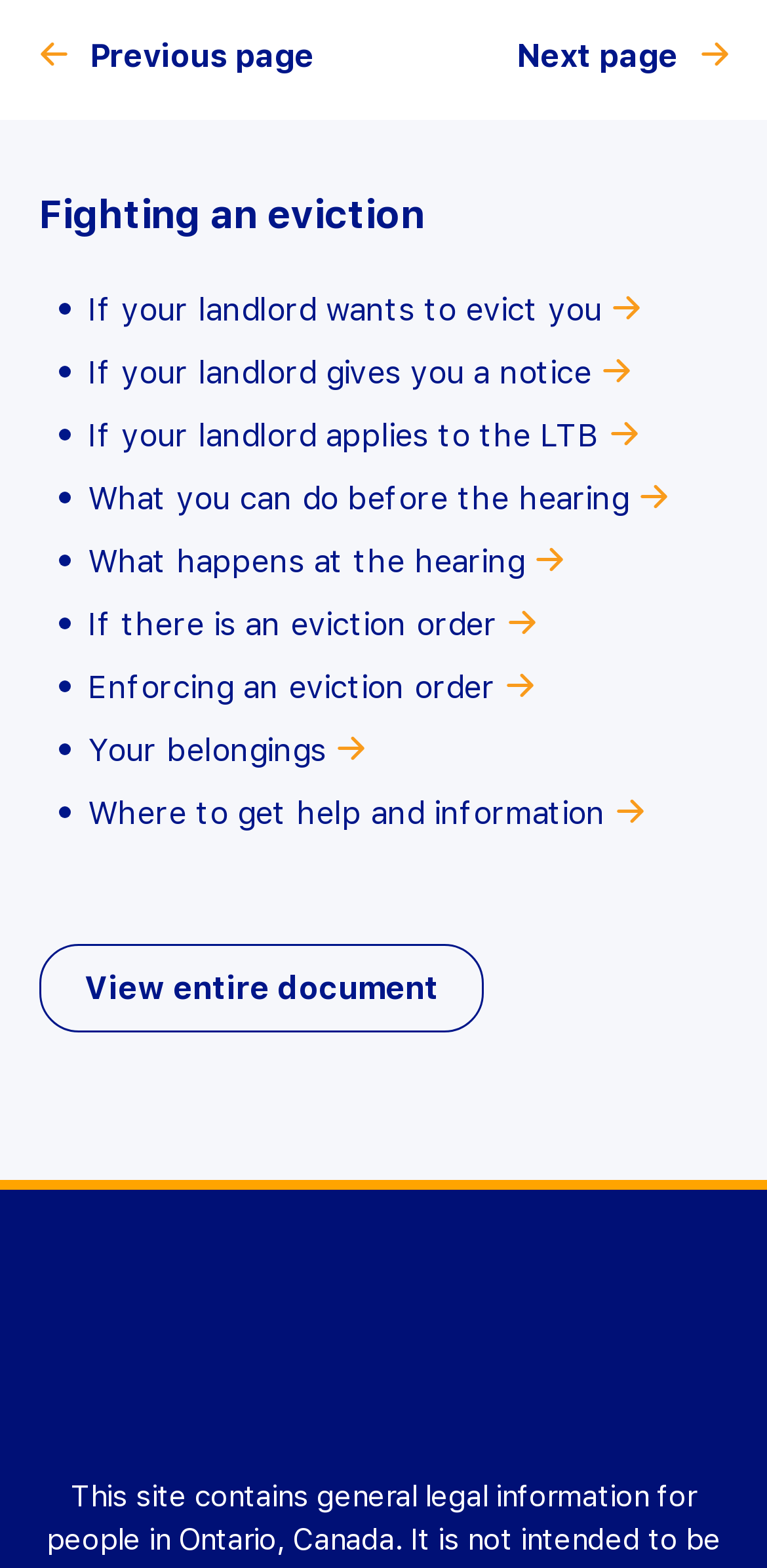Identify the bounding box coordinates for the element you need to click to achieve the following task: "Support Ukraine". The coordinates must be four float values ranging from 0 to 1, formatted as [left, top, right, bottom].

None